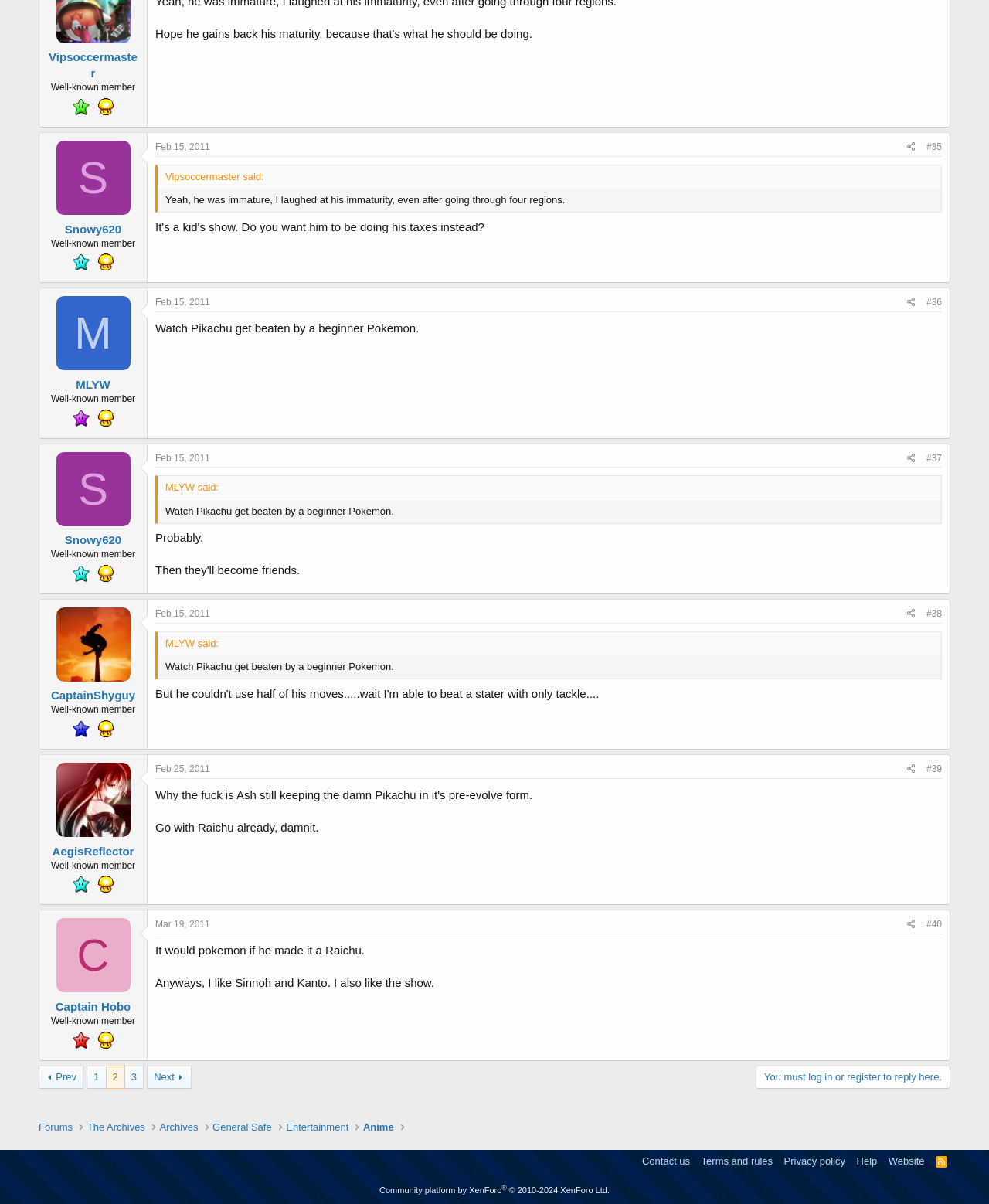Determine the bounding box for the UI element described here: "Cyan Star (5,000 Posts)".

[0.073, 0.211, 0.09, 0.225]